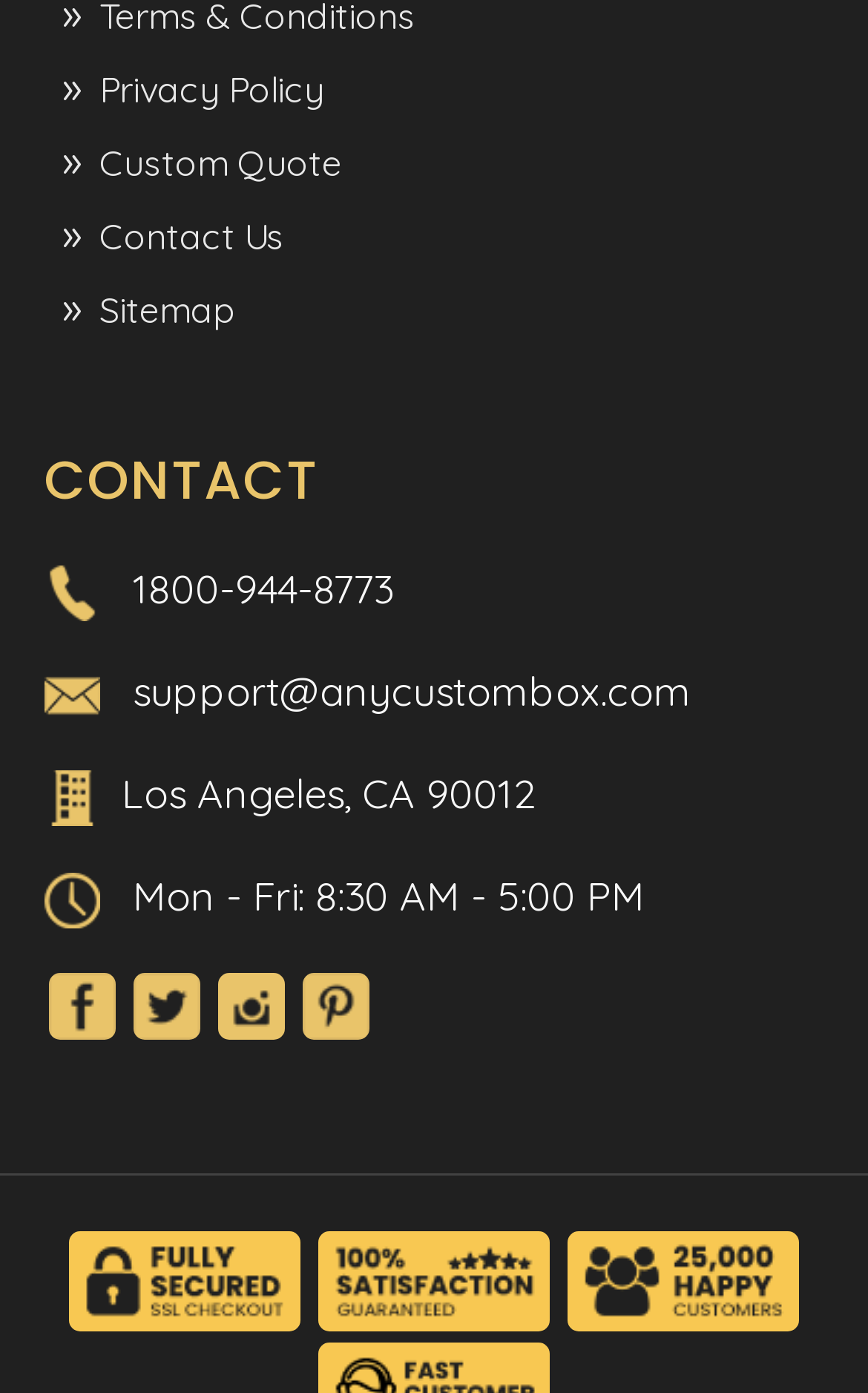What is the location of the company?
Please utilize the information in the image to give a detailed response to the question.

I found the location by looking at the contact information section, where I saw an image of a location, and next to it, a static text with the location 'Los Angeles, CA 90012'.